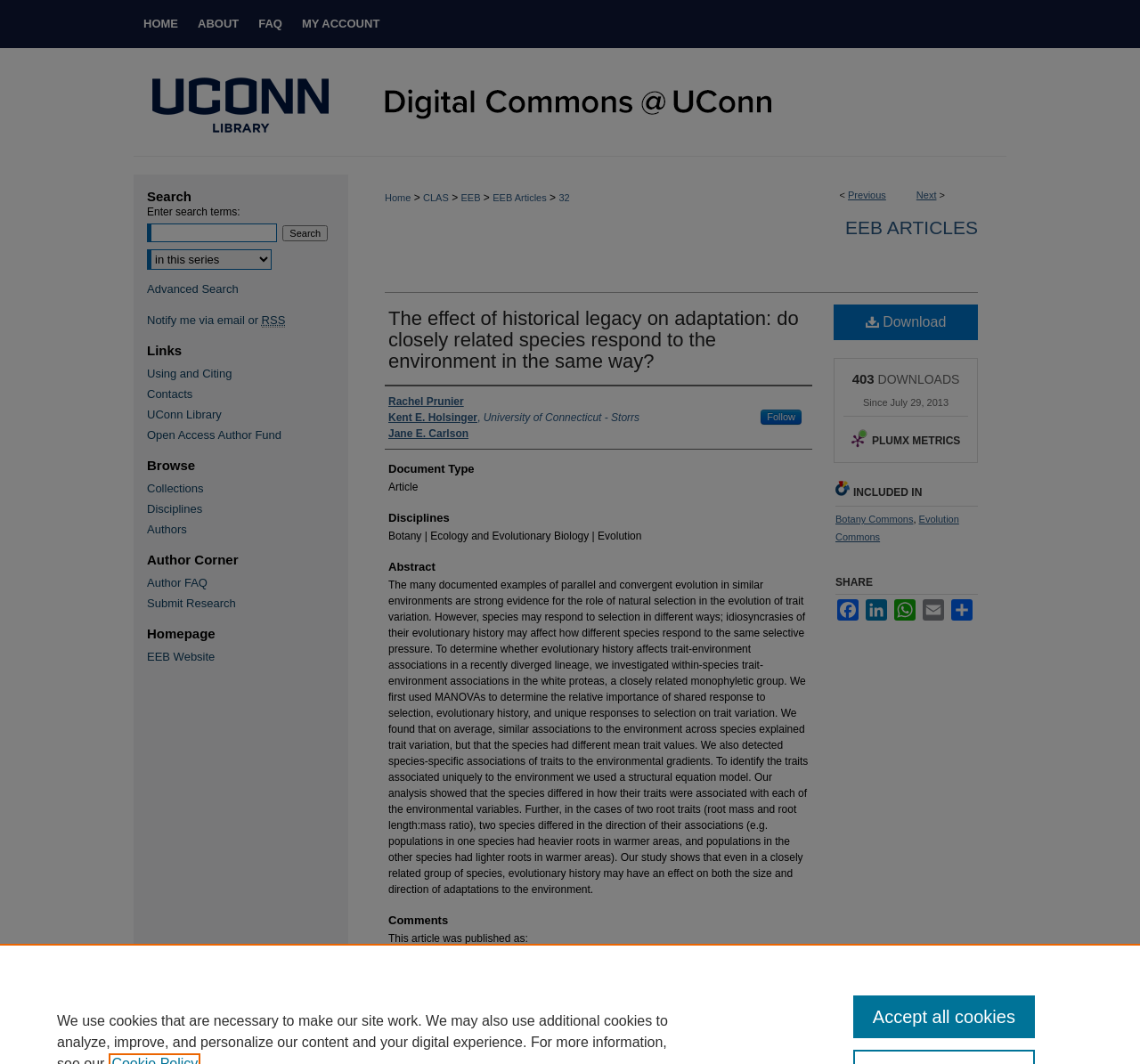What is the discipline of the article?
Use the information from the image to give a detailed answer to the question.

The discipline of the article can be found in the 'Disciplines' section of the webpage, which lists the disciplines as Botany, Ecology and Evolutionary Biology, and Evolution.